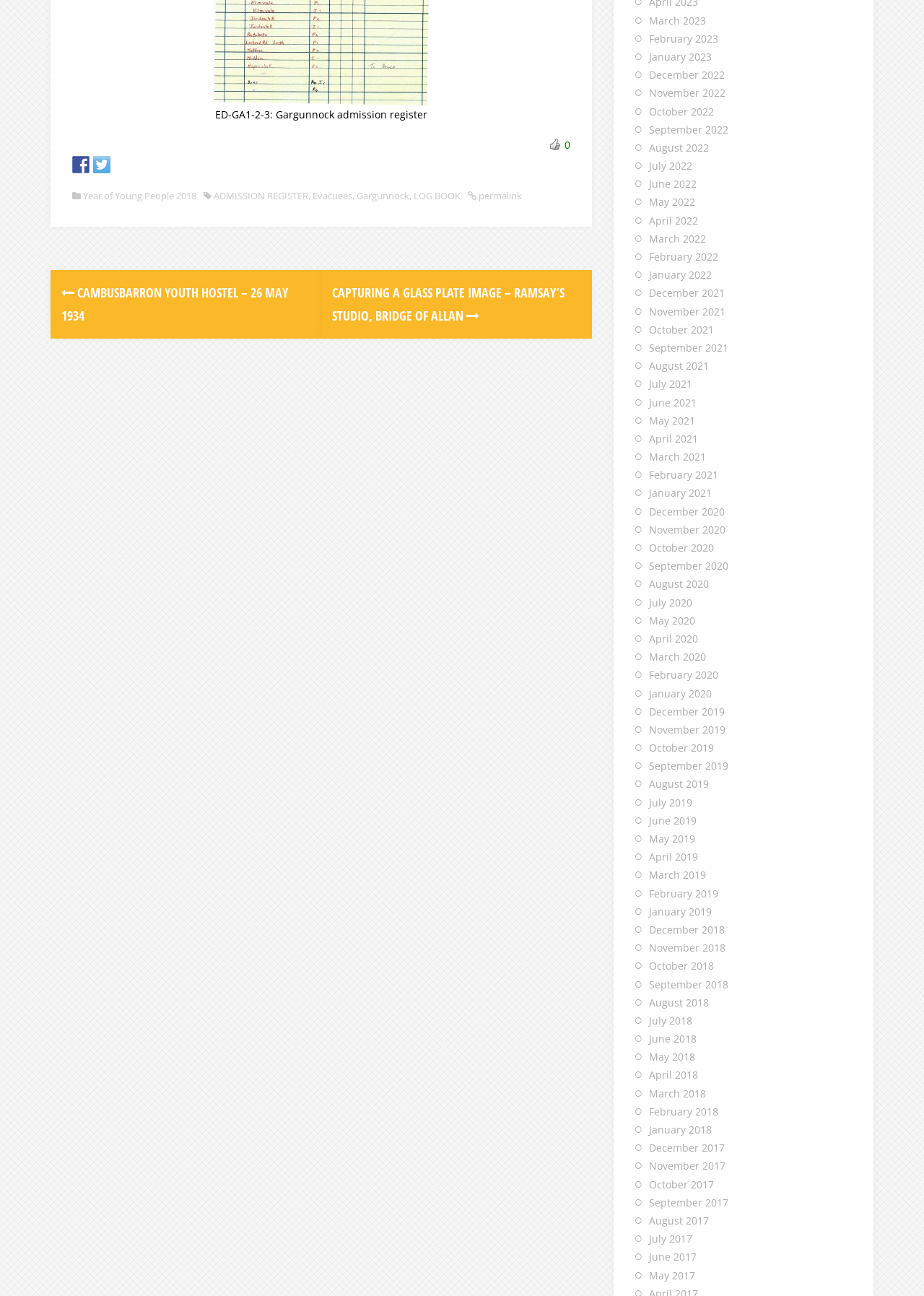Please determine the bounding box coordinates of the clickable area required to carry out the following instruction: "View the Gargunnock School evacuees, 1939-1945 page". The coordinates must be four float numbers between 0 and 1, represented as [left, top, right, bottom].

[0.23, 0.016, 0.465, 0.027]